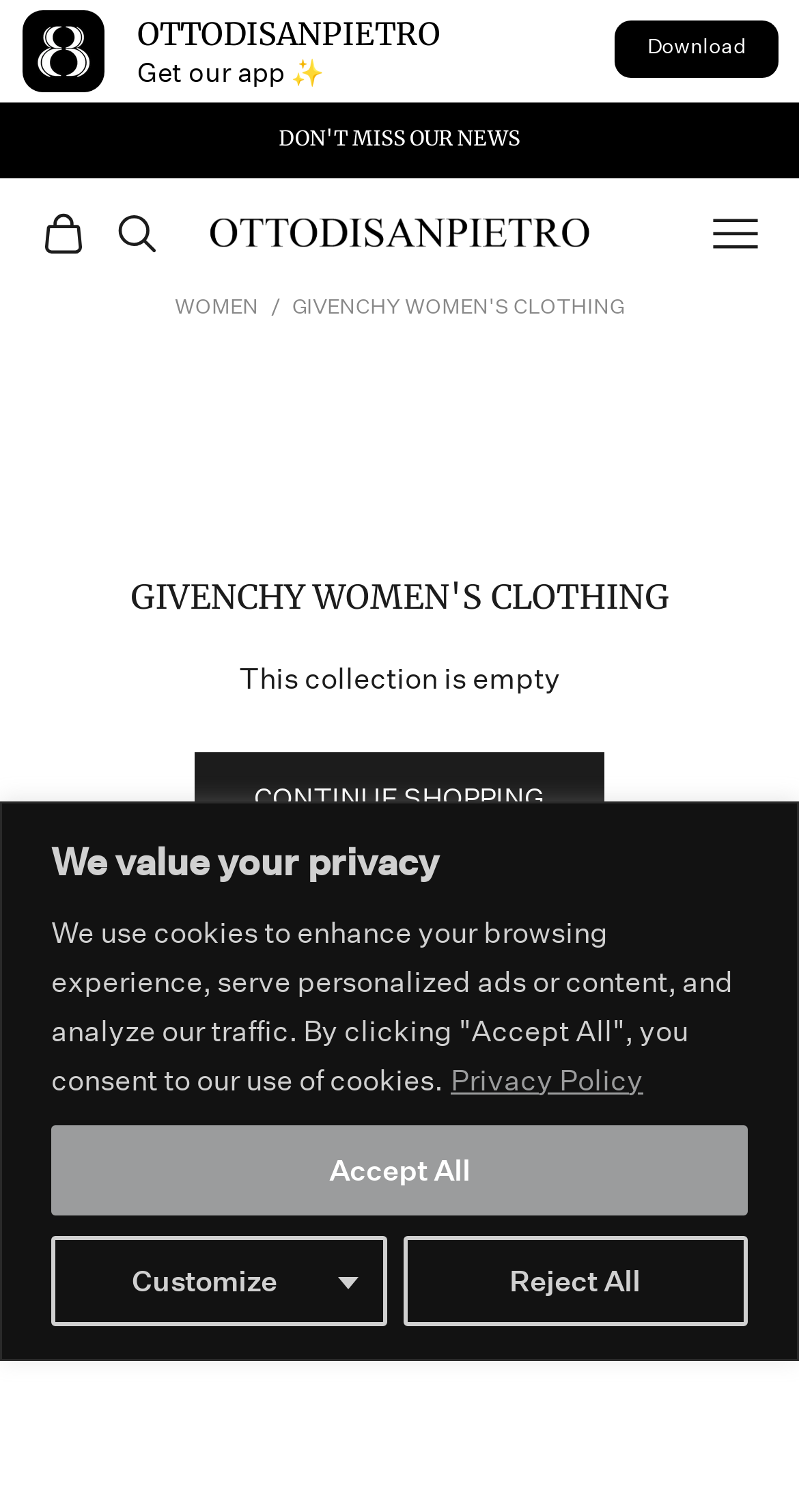Specify the bounding box coordinates for the region that must be clicked to perform the given instruction: "Search for something".

[0.145, 0.139, 0.201, 0.169]